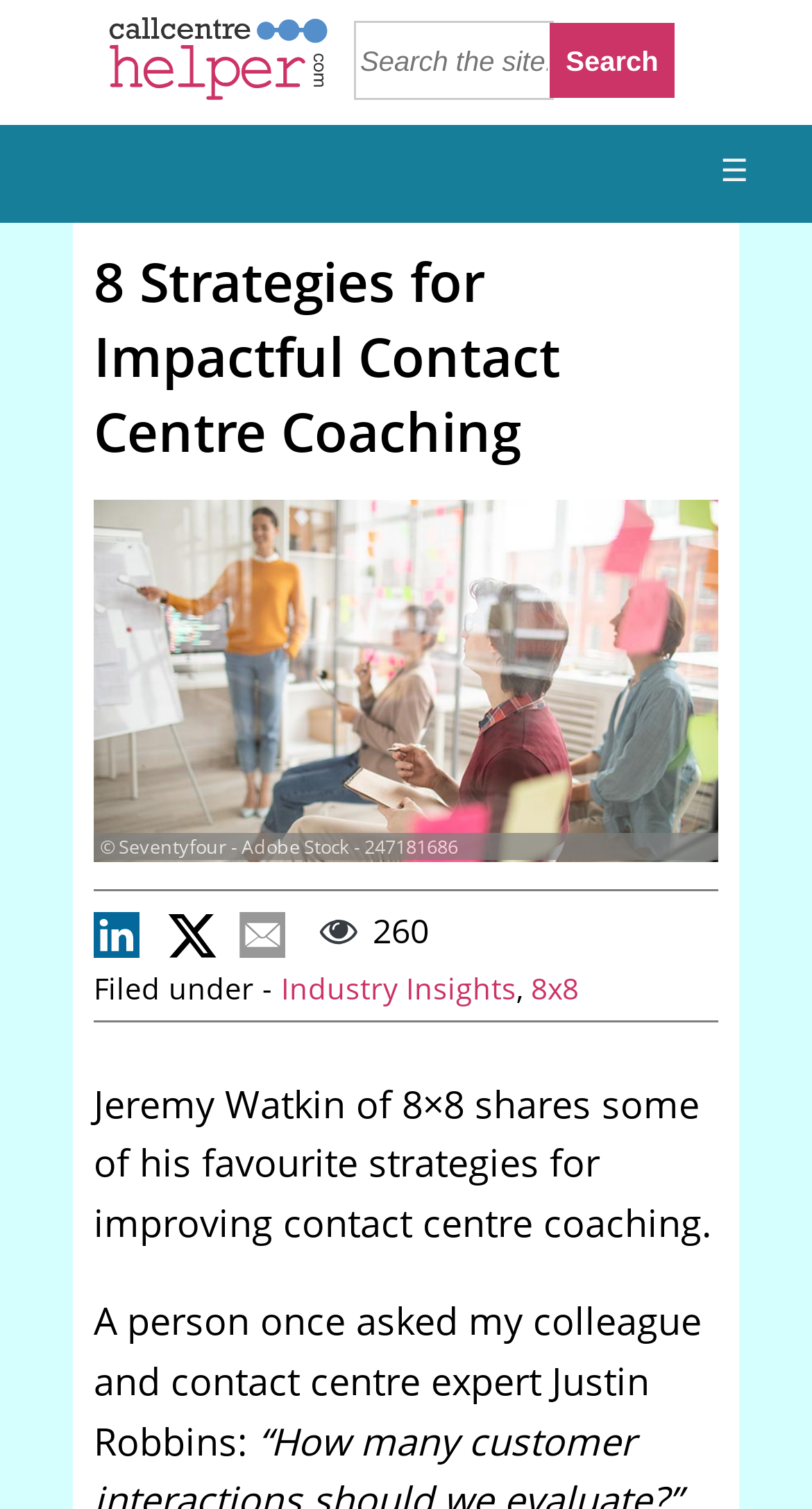How many images are there in the article?
Refer to the screenshot and answer in one word or phrase.

5